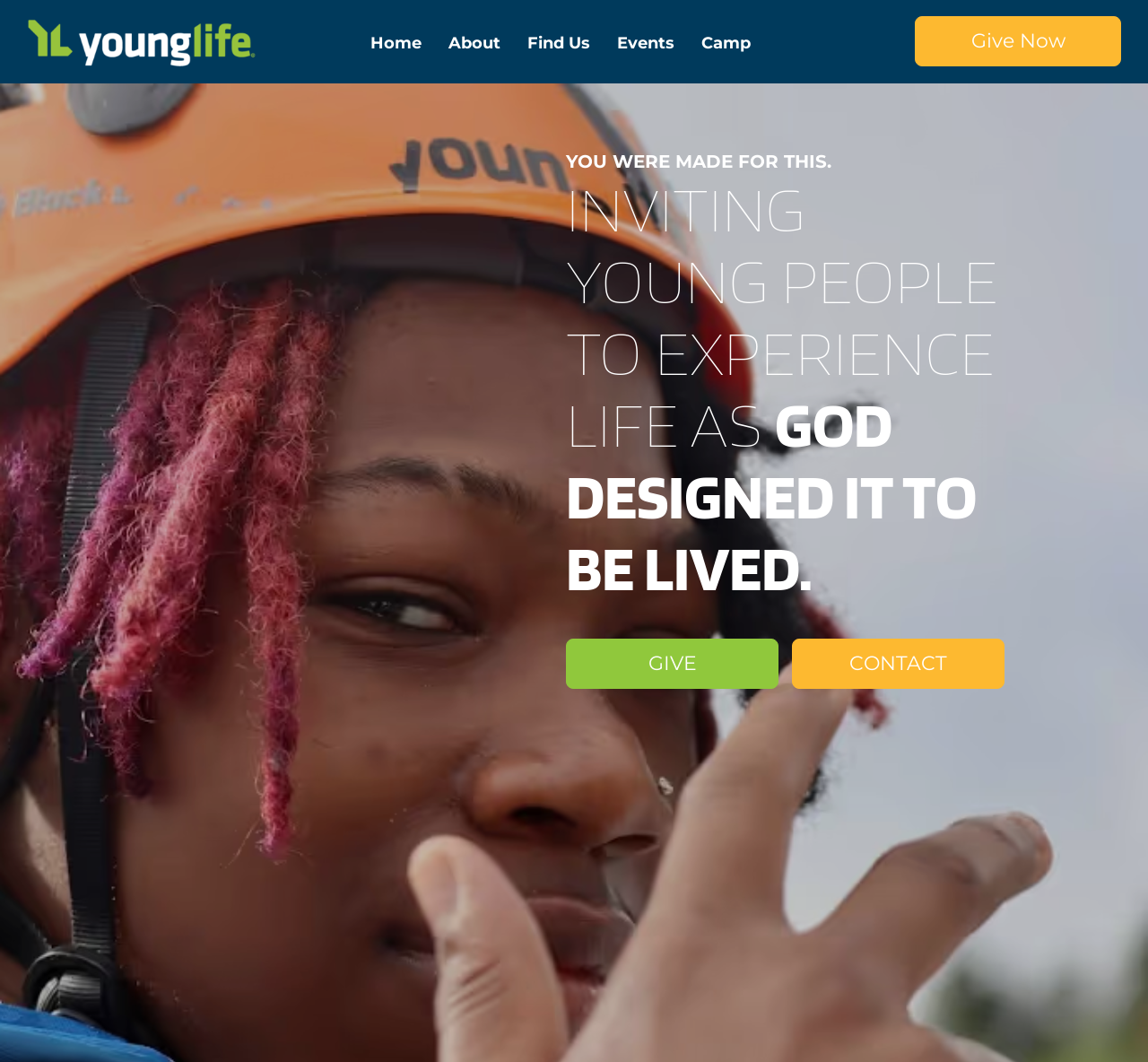Identify the bounding box for the UI element described as: "parent_node: Give Now aria-label="Give Now"". The coordinates should be four float numbers between 0 and 1, i.e., [left, top, right, bottom].

[0.798, 0.016, 0.976, 0.062]